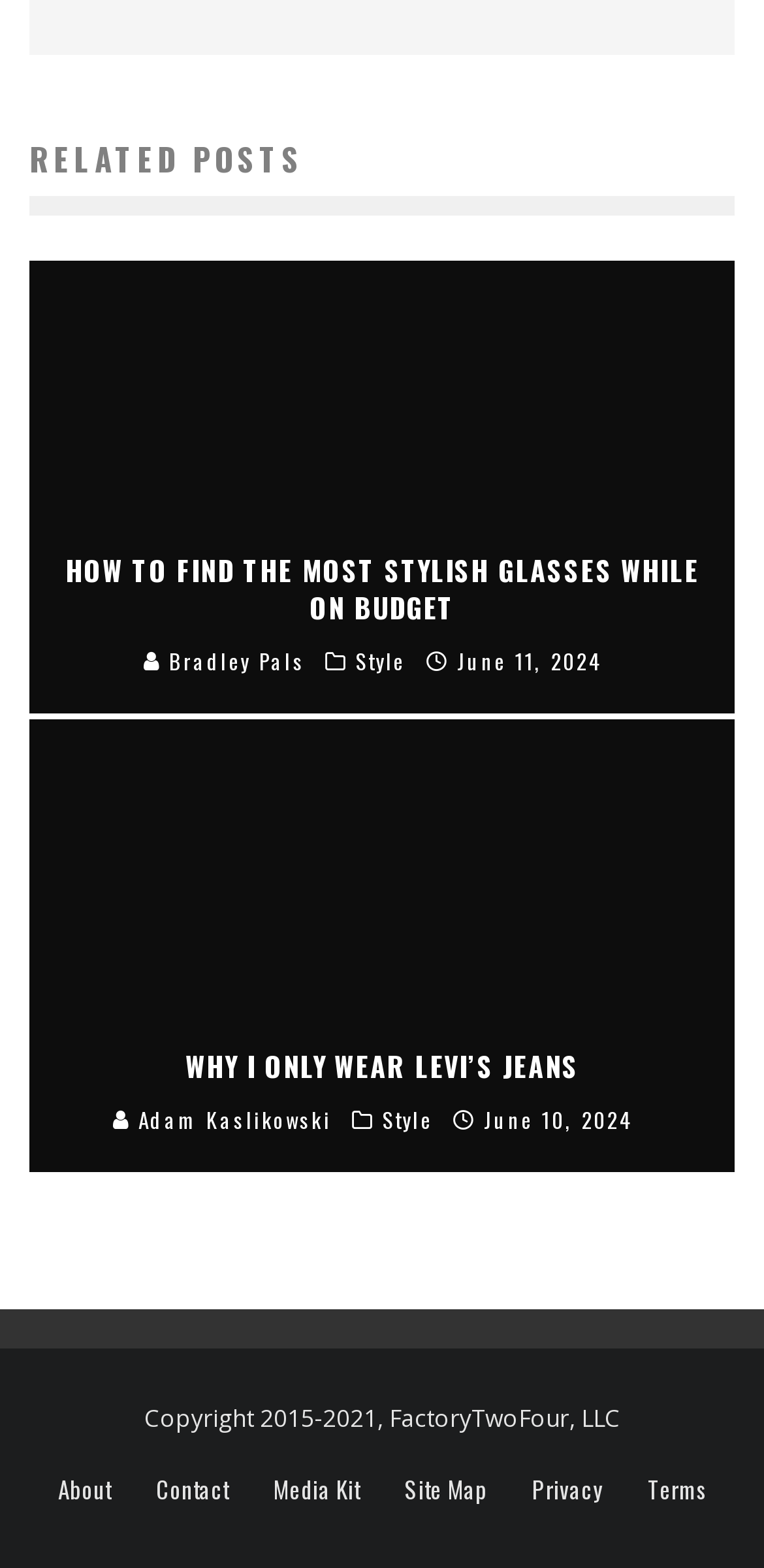Give a concise answer of one word or phrase to the question: 
What is the date of the first article?

June 11, 2024